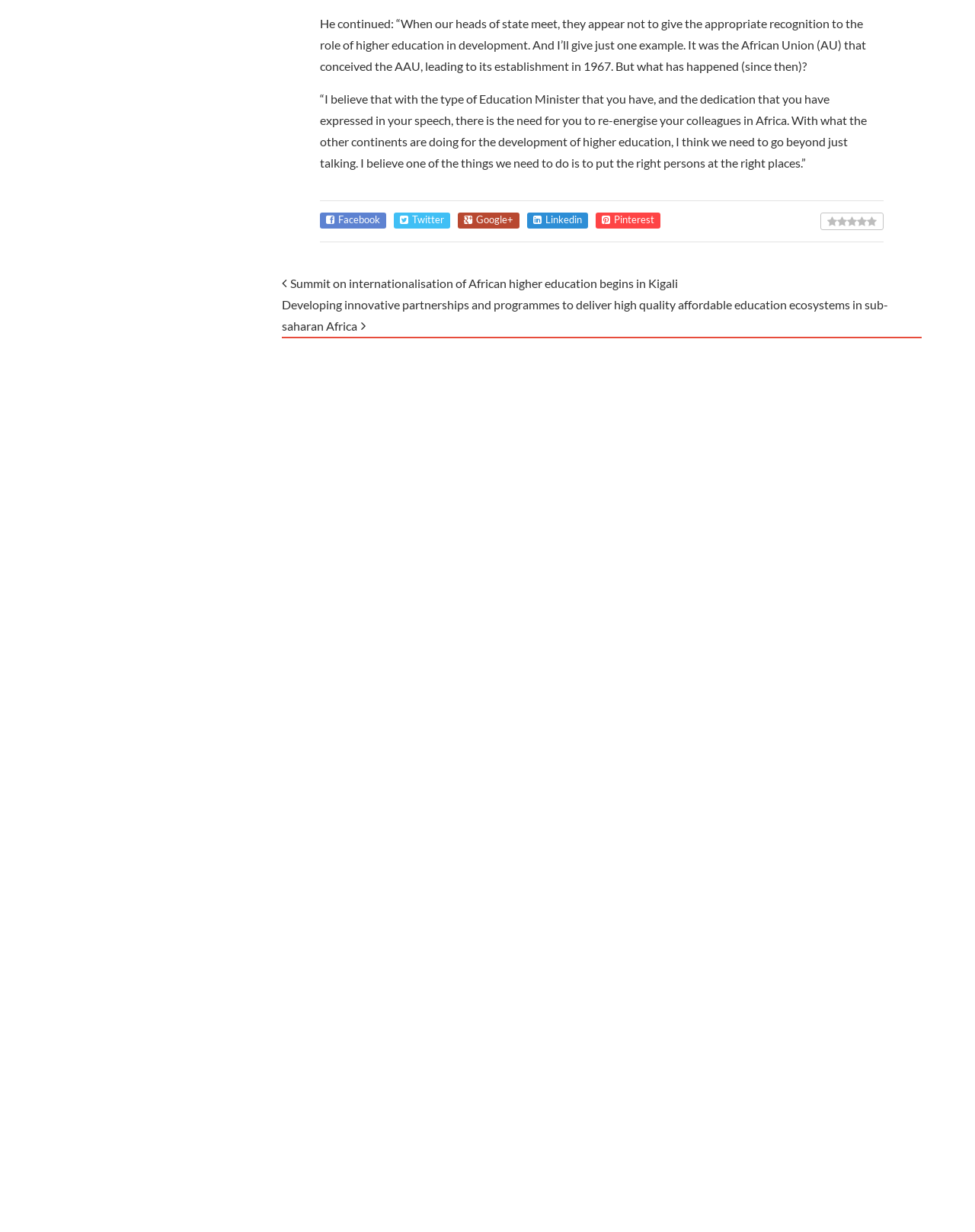Please identify the bounding box coordinates for the region that you need to click to follow this instruction: "Click on the Facebook link".

[0.334, 0.174, 0.39, 0.183]